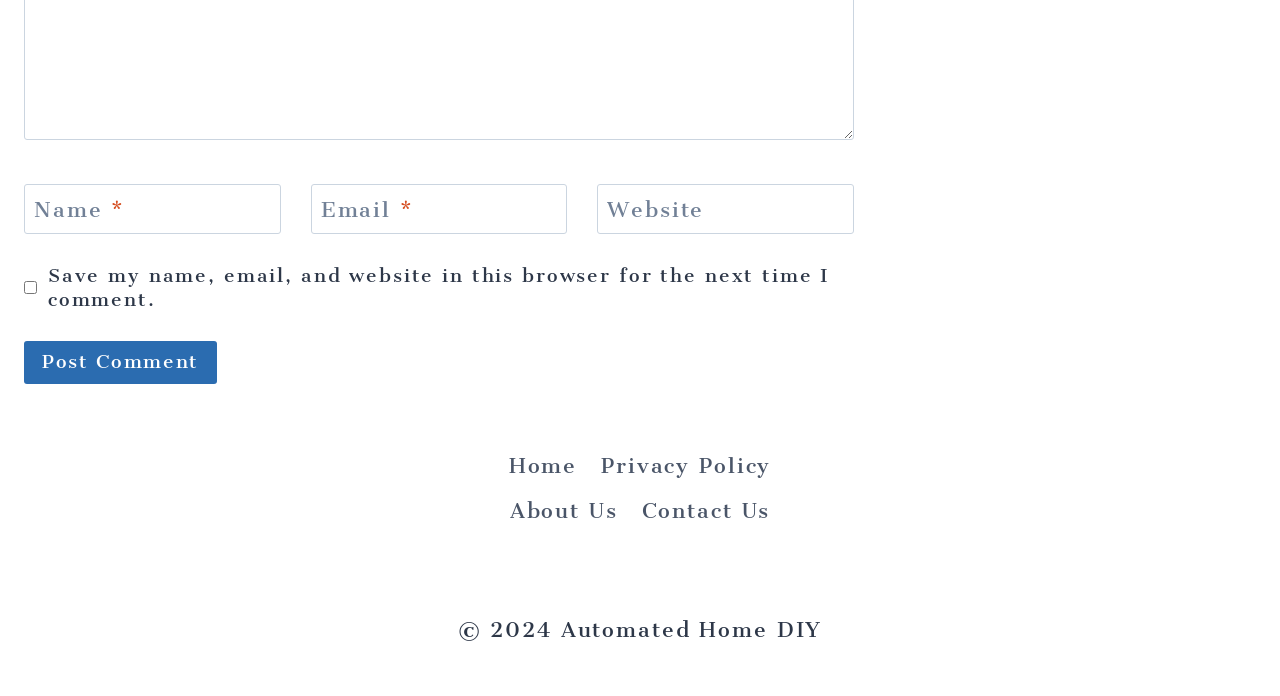How many links are in the footer navigation?
Answer the question with a detailed explanation, including all necessary information.

The footer navigation has four links: 'Home', 'Privacy Policy', 'About Us', and 'Contact Us', which are indicated by the link elements with bounding box coordinates [0.388, 0.639, 0.46, 0.703], [0.46, 0.639, 0.612, 0.703], [0.389, 0.703, 0.492, 0.767], and [0.492, 0.703, 0.611, 0.767] respectively.